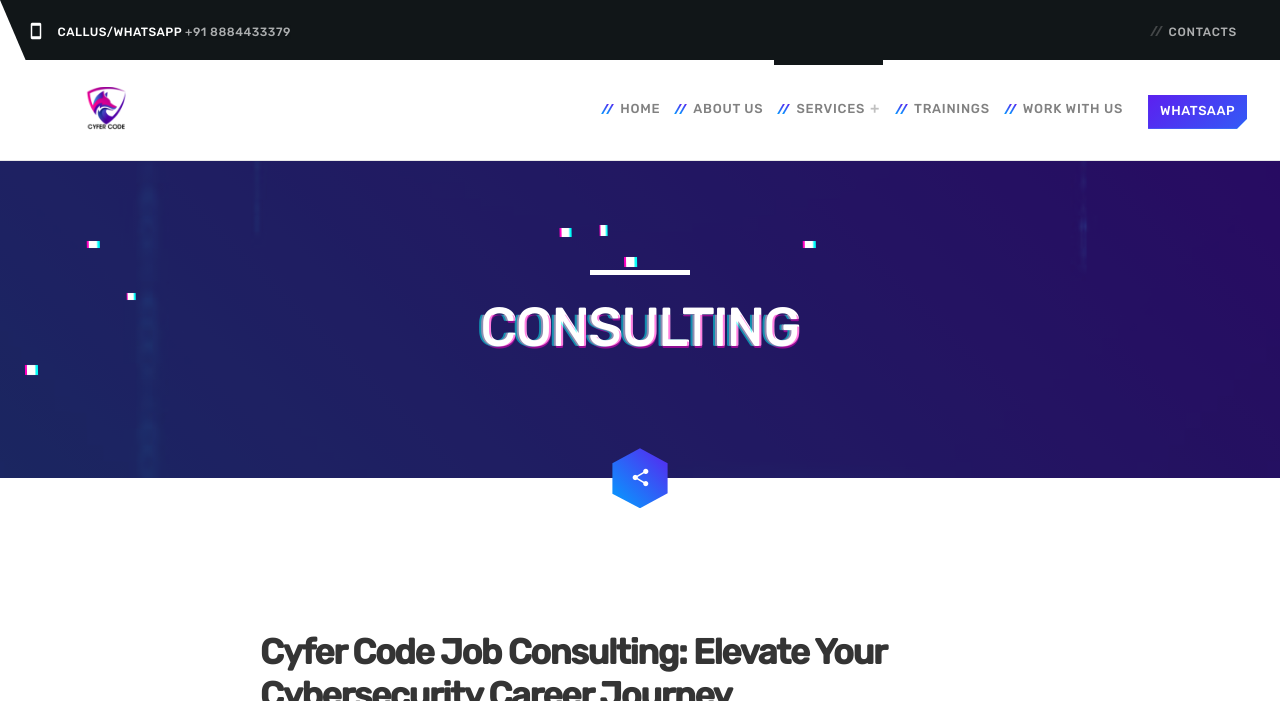What is the phone number for WhatsApp?
Based on the image content, provide your answer in one word or a short phrase.

+91 8884433379